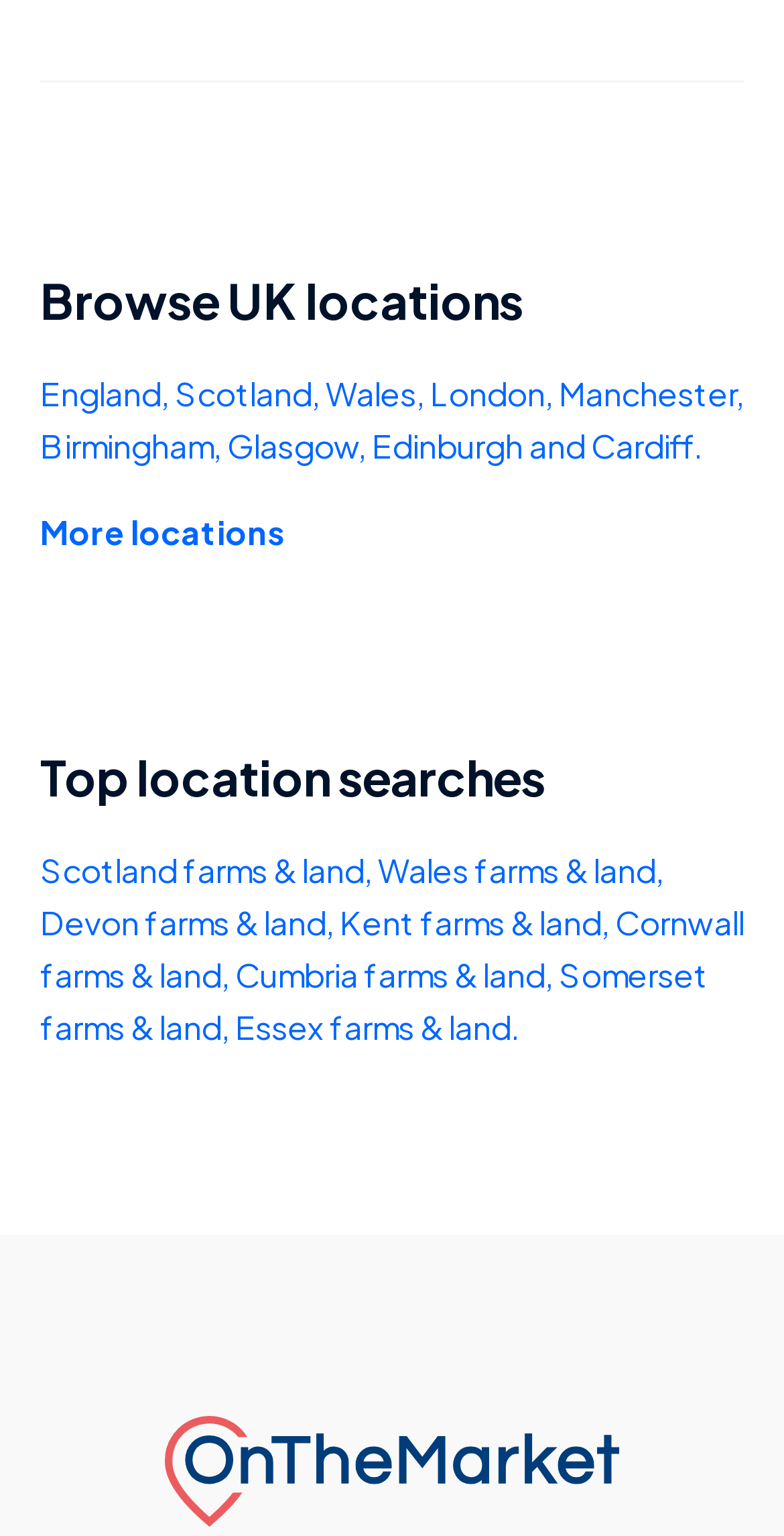Pinpoint the bounding box coordinates of the clickable element to carry out the following instruction: "Check the Delivery Information."

None